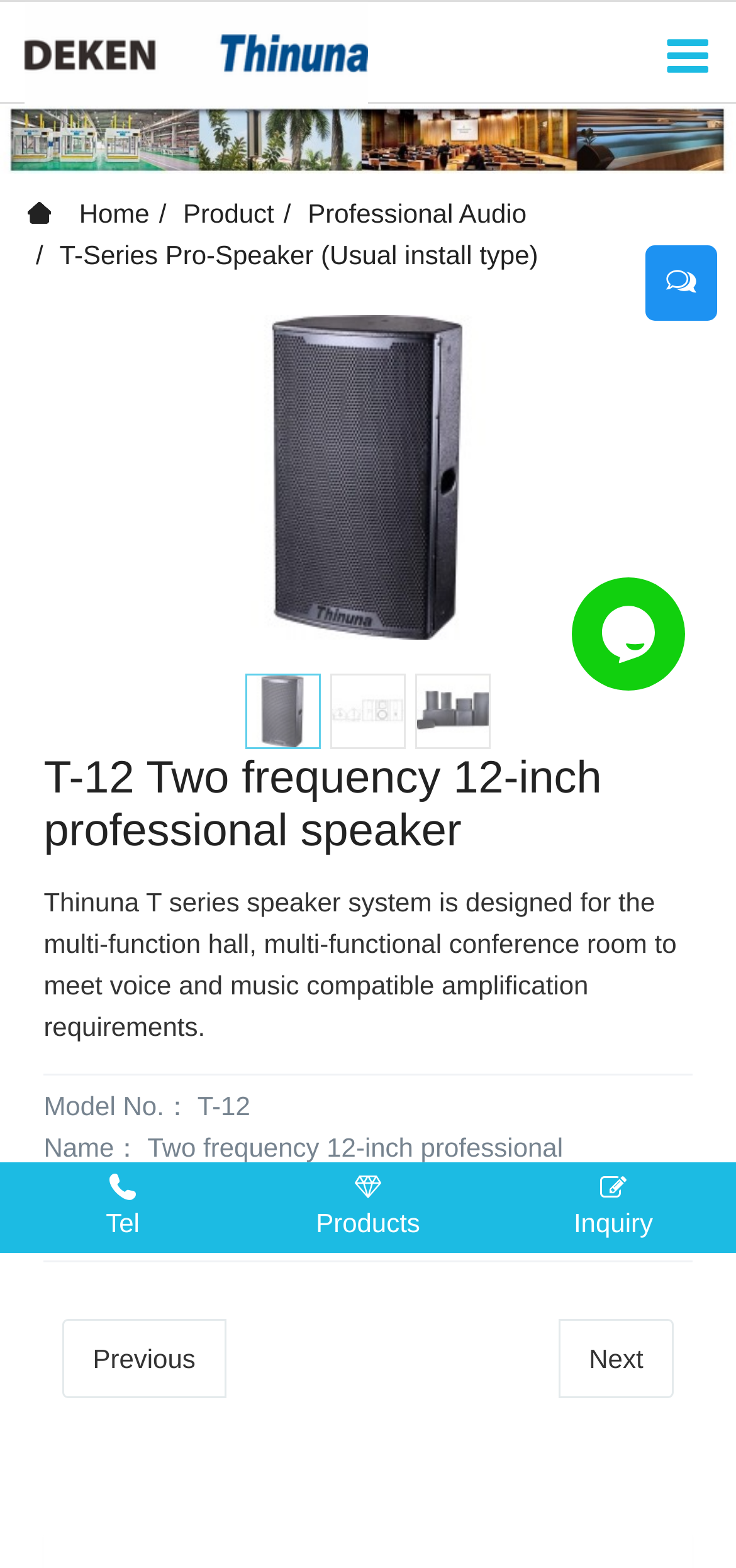Predict the bounding box coordinates for the UI element described as: "Professional Audio". The coordinates should be four float numbers between 0 and 1, presented as [left, top, right, bottom].

[0.418, 0.126, 0.715, 0.146]